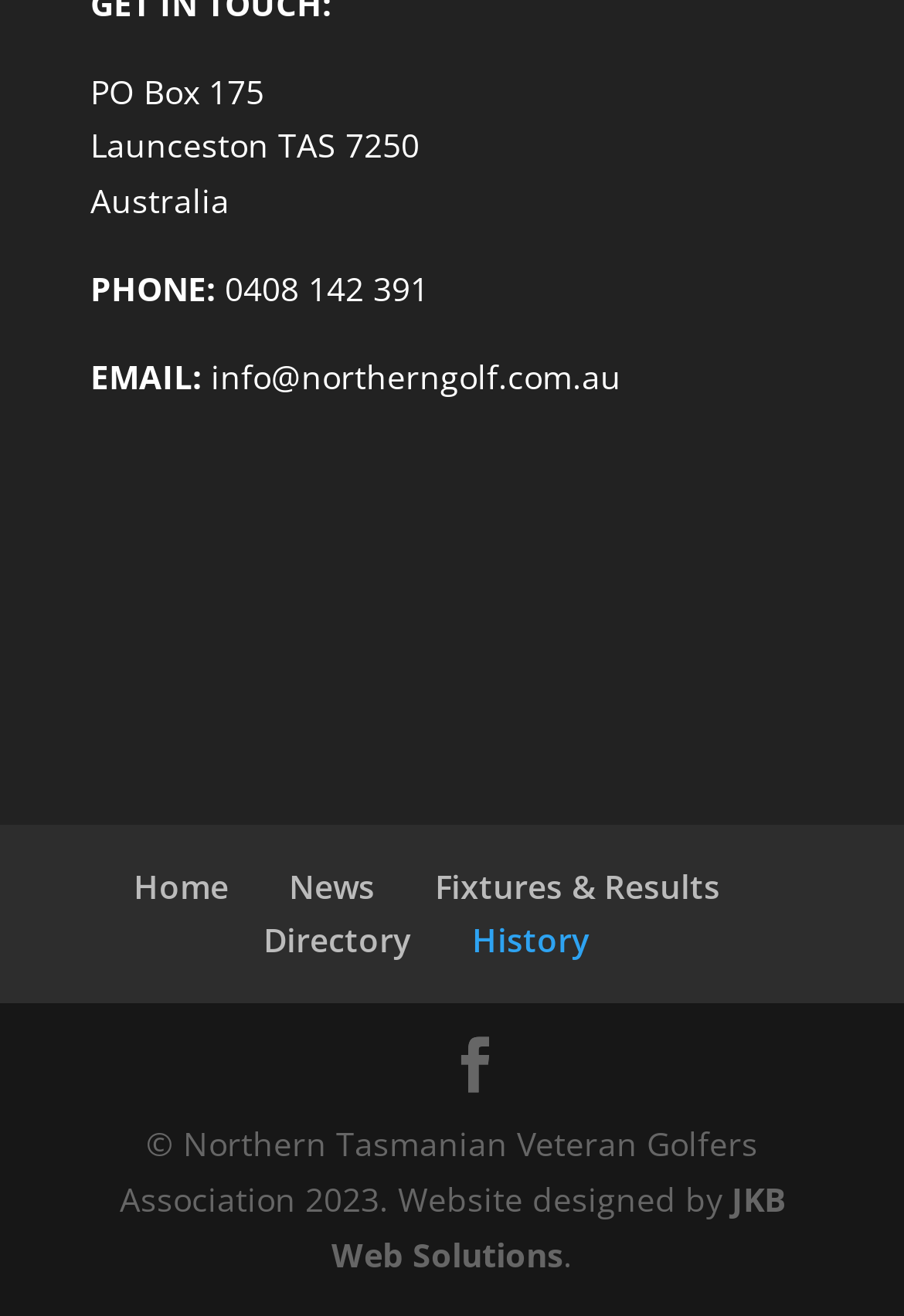How many links are there in the main navigation menu?
Please give a well-detailed answer to the question.

I counted the number of link elements in the middle section of the webpage, which appear to be the main navigation menu. There are links to 'Home', 'News', 'Fixtures & Results', 'Directory', and 'History'.